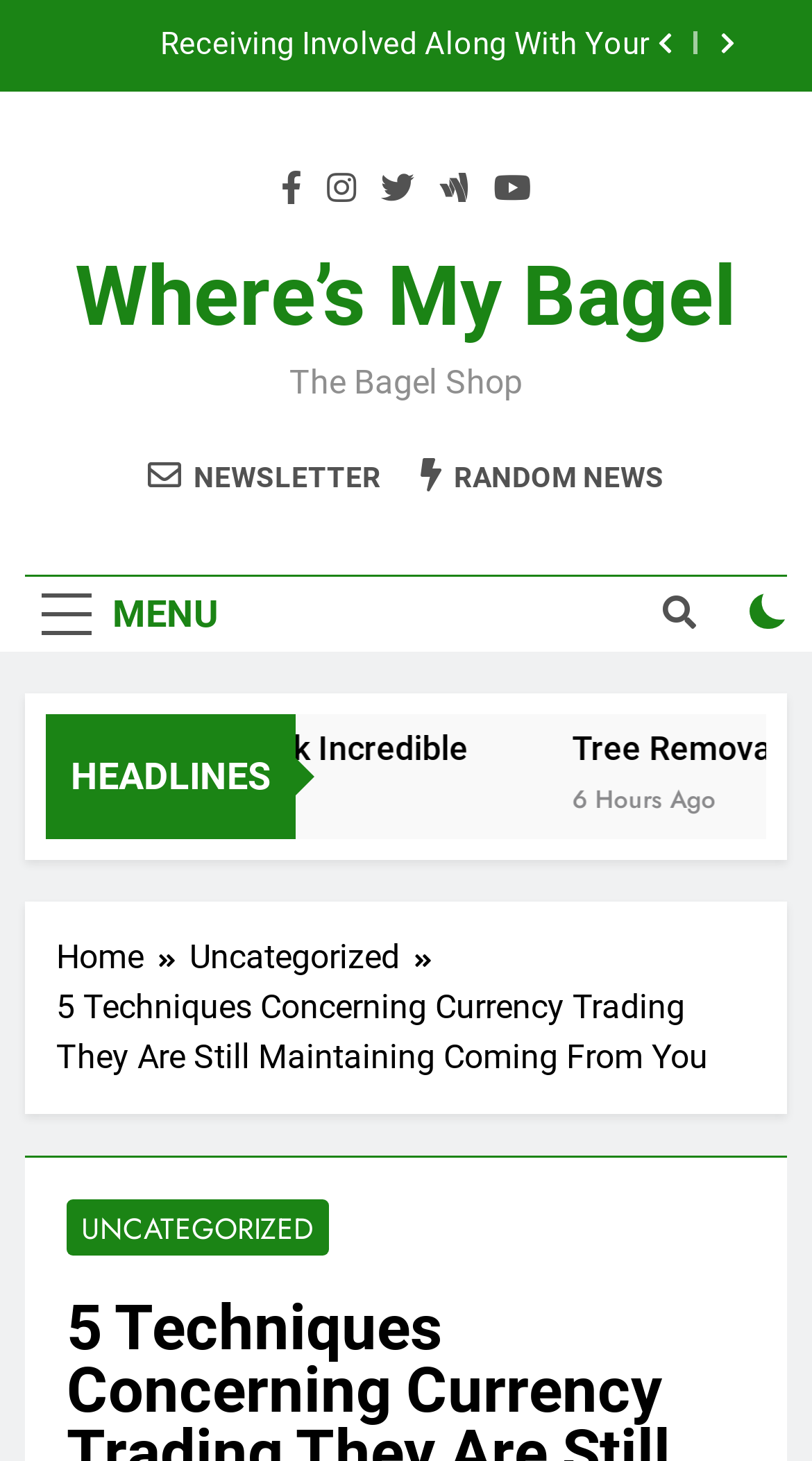Based on the provided description, "Where’s my bagel", find the bounding box of the corresponding UI element in the screenshot.

[0.092, 0.17, 0.908, 0.237]